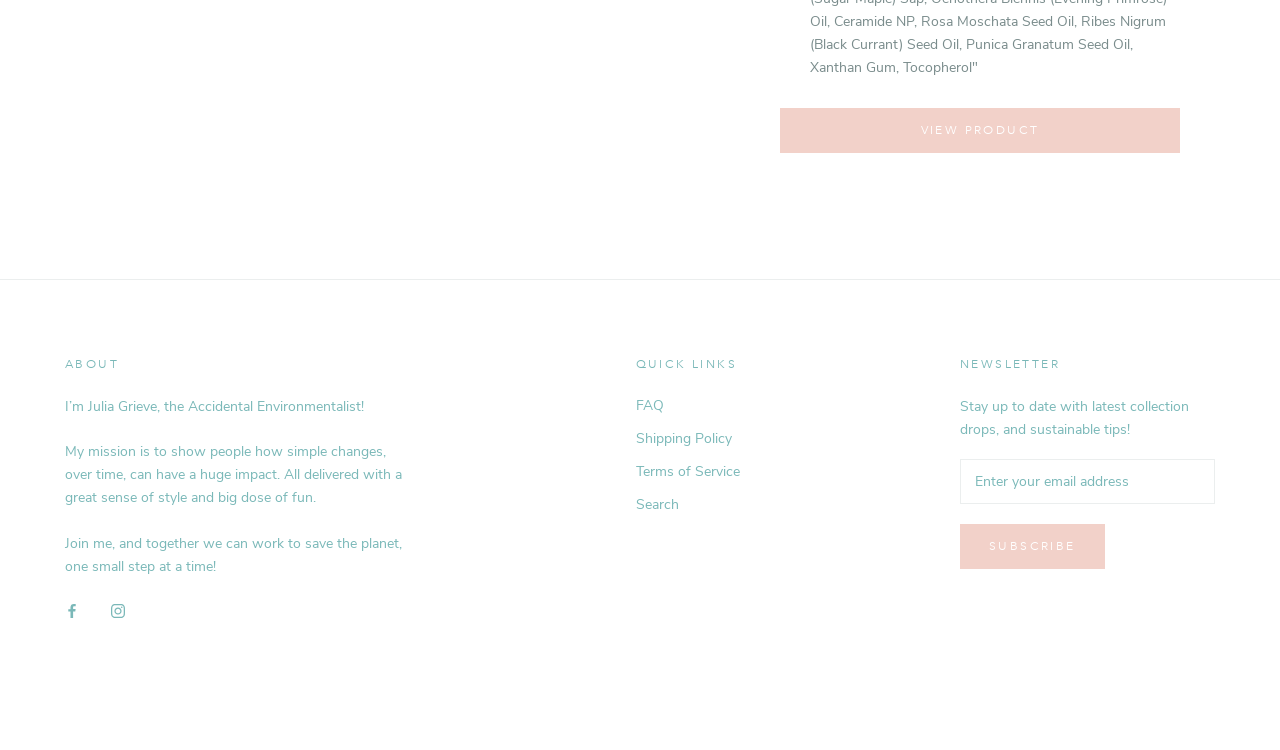Kindly determine the bounding box coordinates of the area that needs to be clicked to fulfill this instruction: "Search the website".

[0.496, 0.658, 0.578, 0.686]